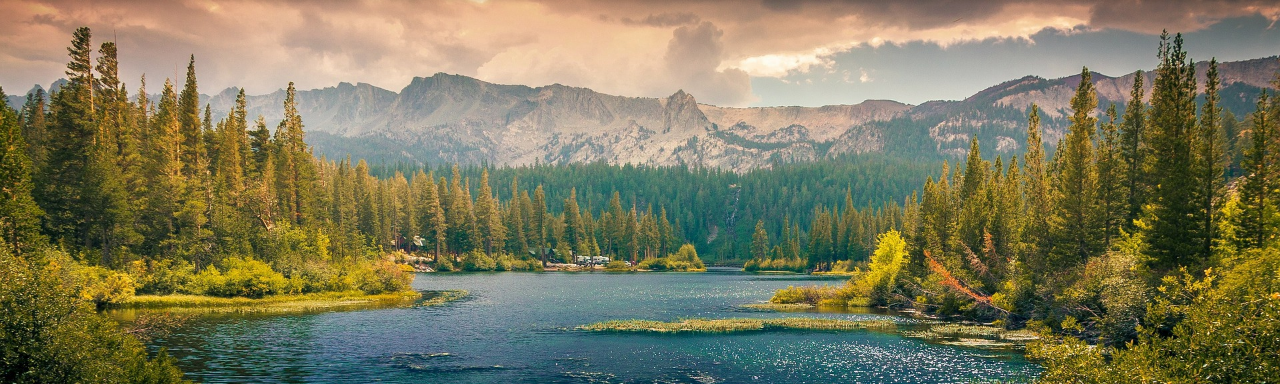What is the time of day depicted in the image?
Craft a detailed and extensive response to the question.

The caption states that 'the sky is painted in warm hues of orange and pink as the sunlight begins to set', which implies that the image is capturing the scene during sunset.